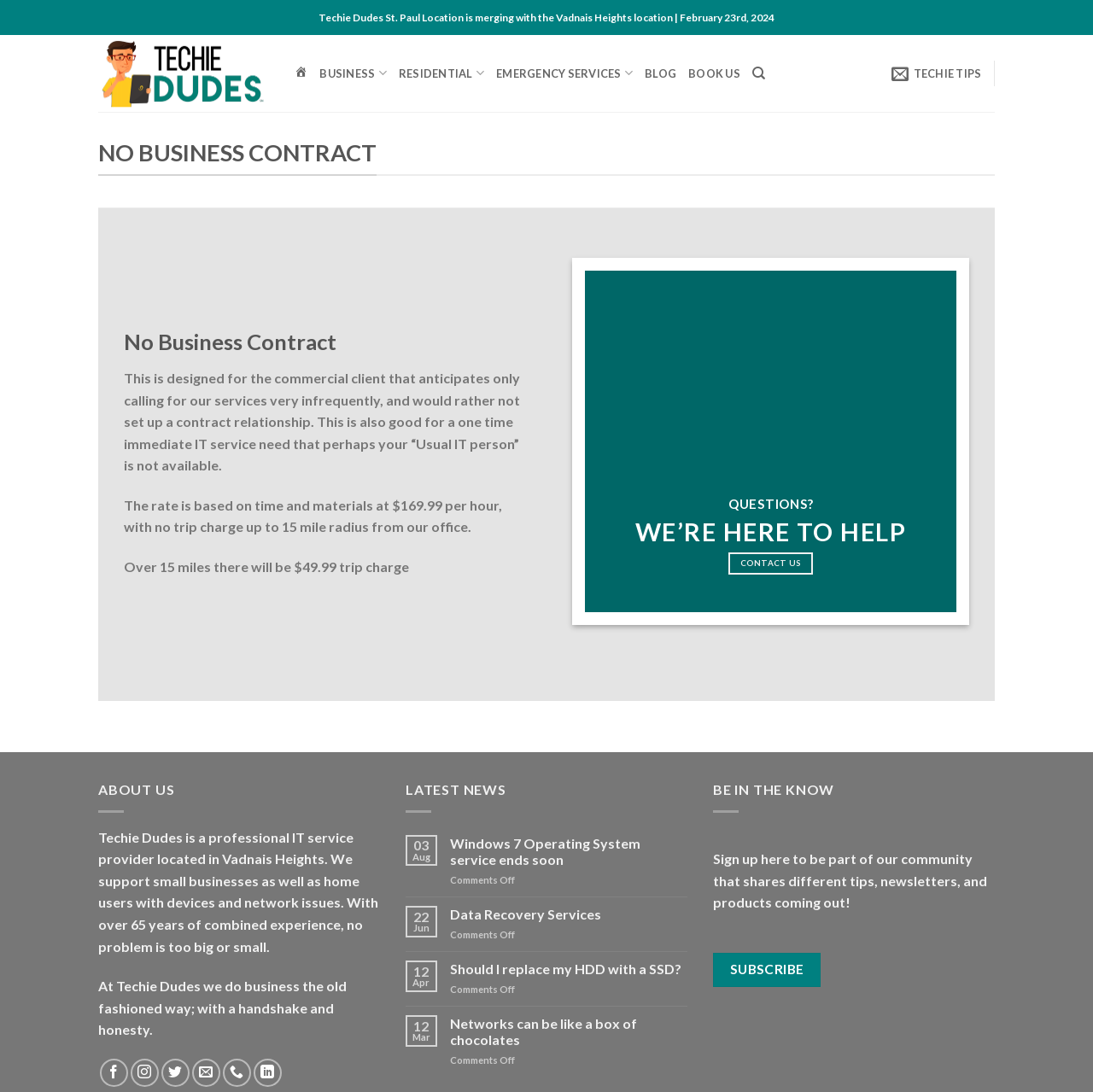Find the bounding box coordinates of the element to click in order to complete this instruction: "Follow Techie Dudes on Facebook". The bounding box coordinates must be four float numbers between 0 and 1, denoted as [left, top, right, bottom].

[0.091, 0.969, 0.117, 0.995]